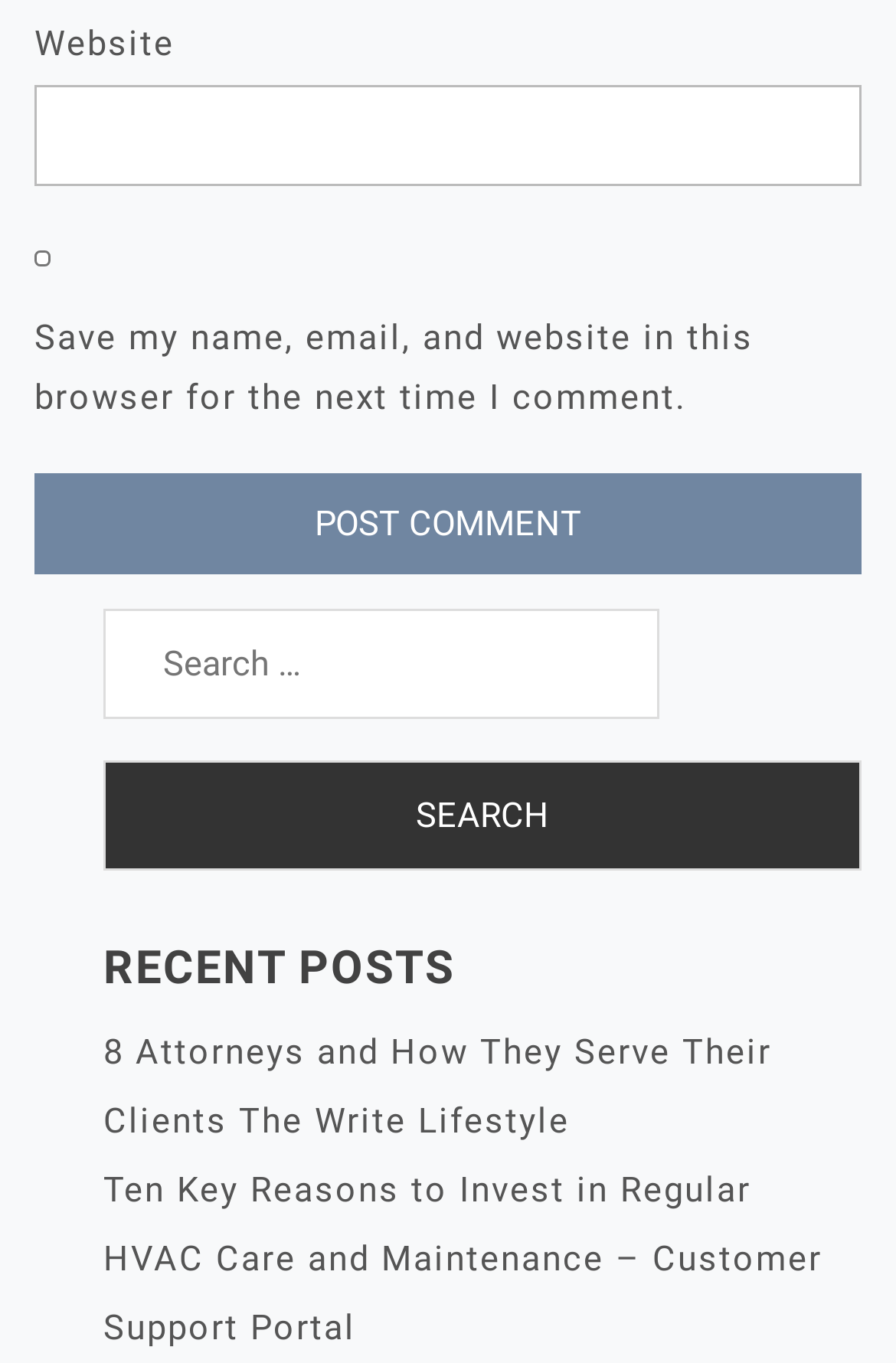What is the function of the button with 'SEARCH' text?
Please use the image to deliver a detailed and complete answer.

The button with the 'SEARCH' text is located next to a searchbox with a label 'Search for:'. This suggests that the function of the button is to initiate a search based on the text entered in the searchbox.